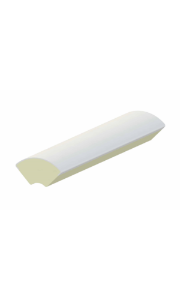What feature aids in accurate installation?
Please provide a comprehensive answer based on the details in the screenshot.

The pre-marked protective tape on the foam quadrant aids in accurate installation, ensuring a reliable and polished finish in construction and home improvement projects.